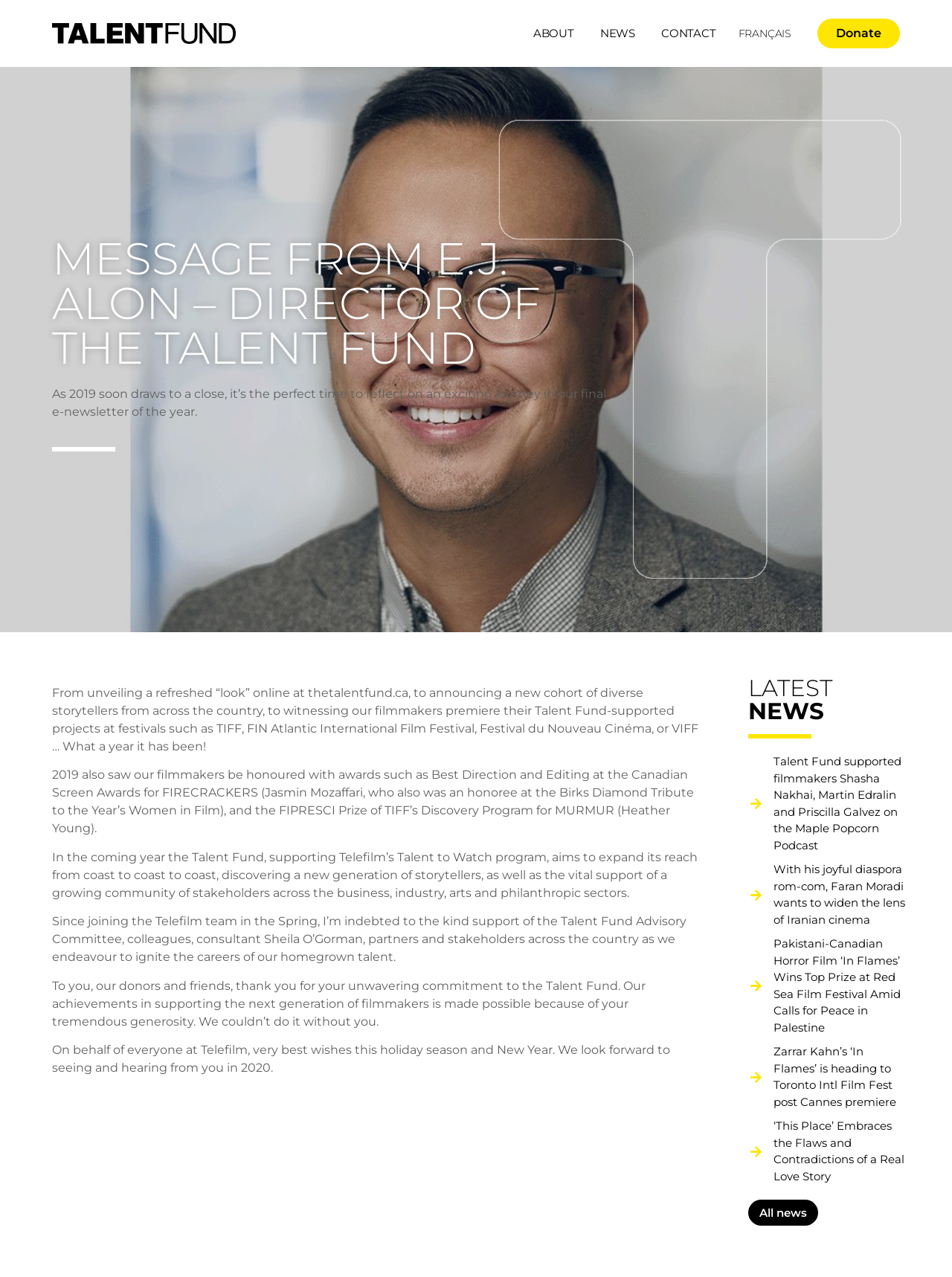Find the bounding box coordinates of the element to click in order to complete the given instruction: "Click on ABOUT."

[0.548, 0.013, 0.615, 0.04]